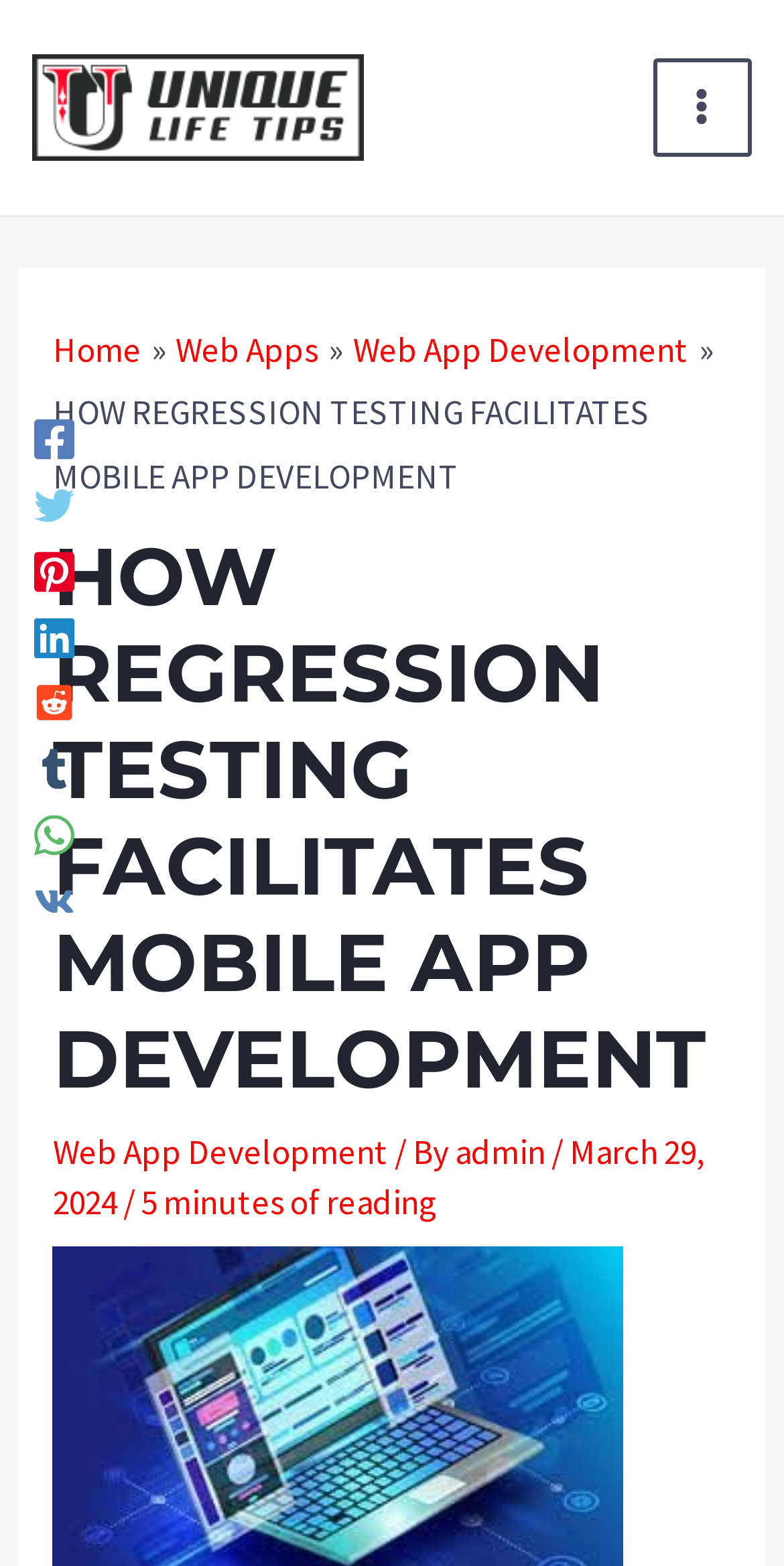Identify the bounding box coordinates necessary to click and complete the given instruction: "view Bank Account Policy".

None